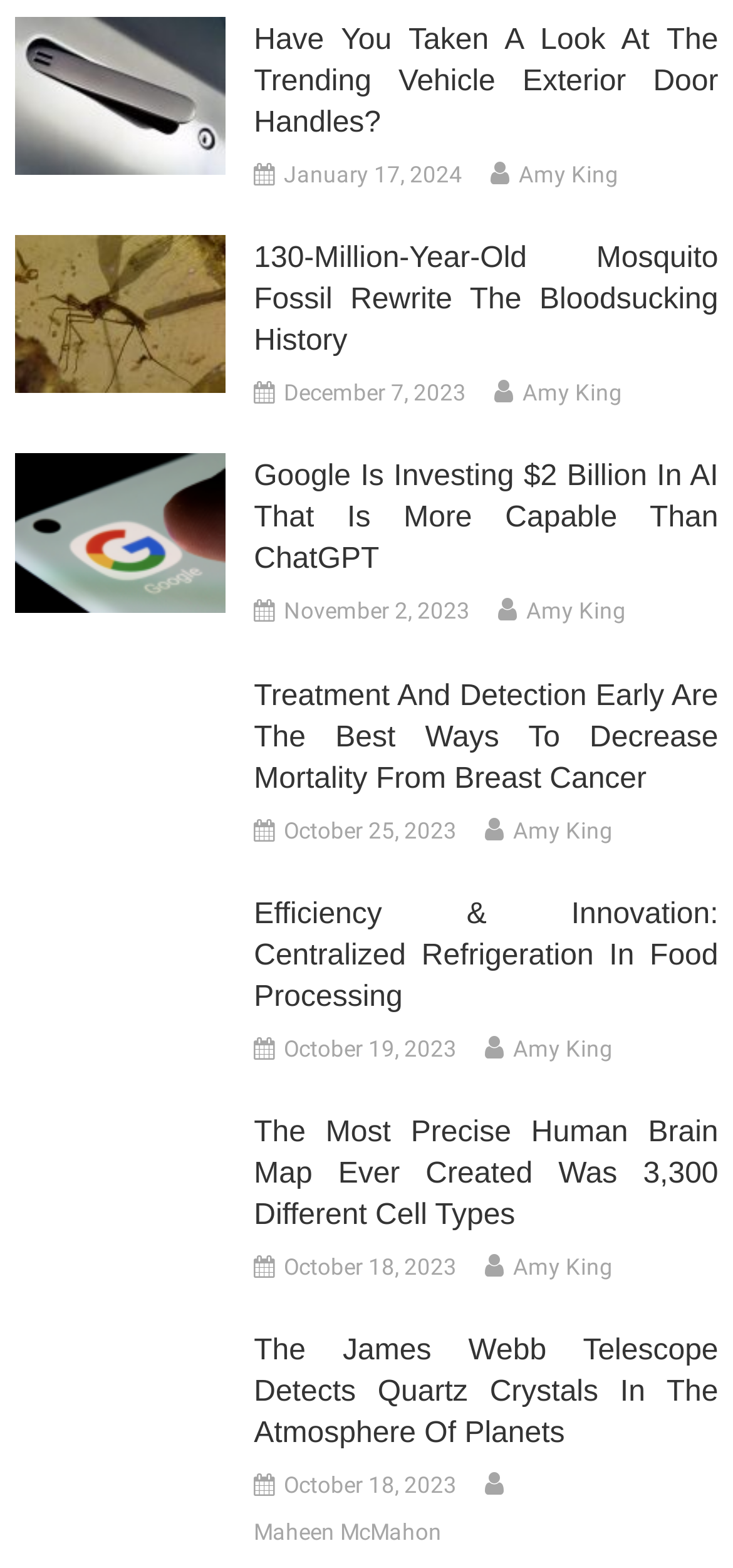Identify the bounding box coordinates of the section that should be clicked to achieve the task described: "Go to DNB Sweden".

None